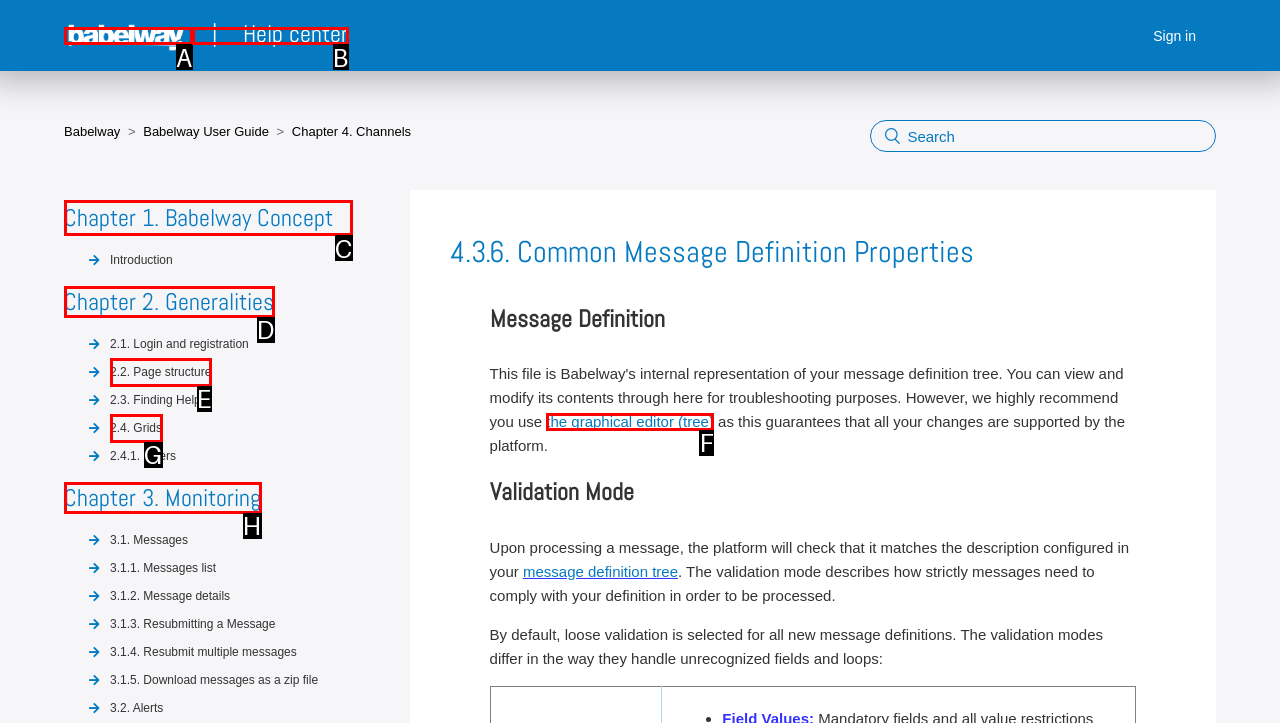For the instruction: Go to Chapter 1. Babelway Concept, determine the appropriate UI element to click from the given options. Respond with the letter corresponding to the correct choice.

C